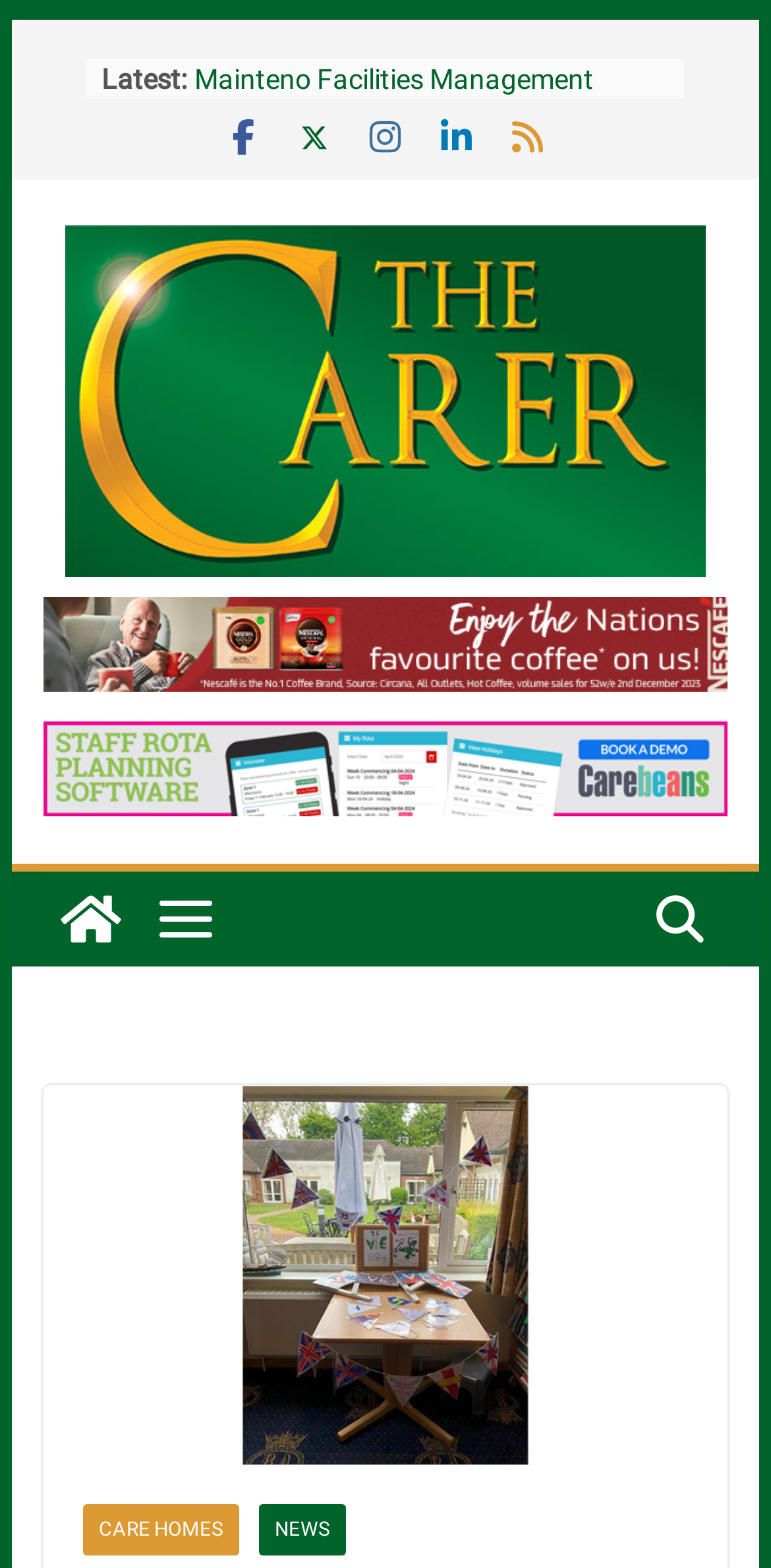Locate the bounding box coordinates of the area you need to click to fulfill this instruction: 'Click on the 'Policies And Procedures Within Social Care' link'. The coordinates must be in the form of four float numbers ranging from 0 to 1: [left, top, right, bottom].

[0.253, 0.03, 0.845, 0.075]